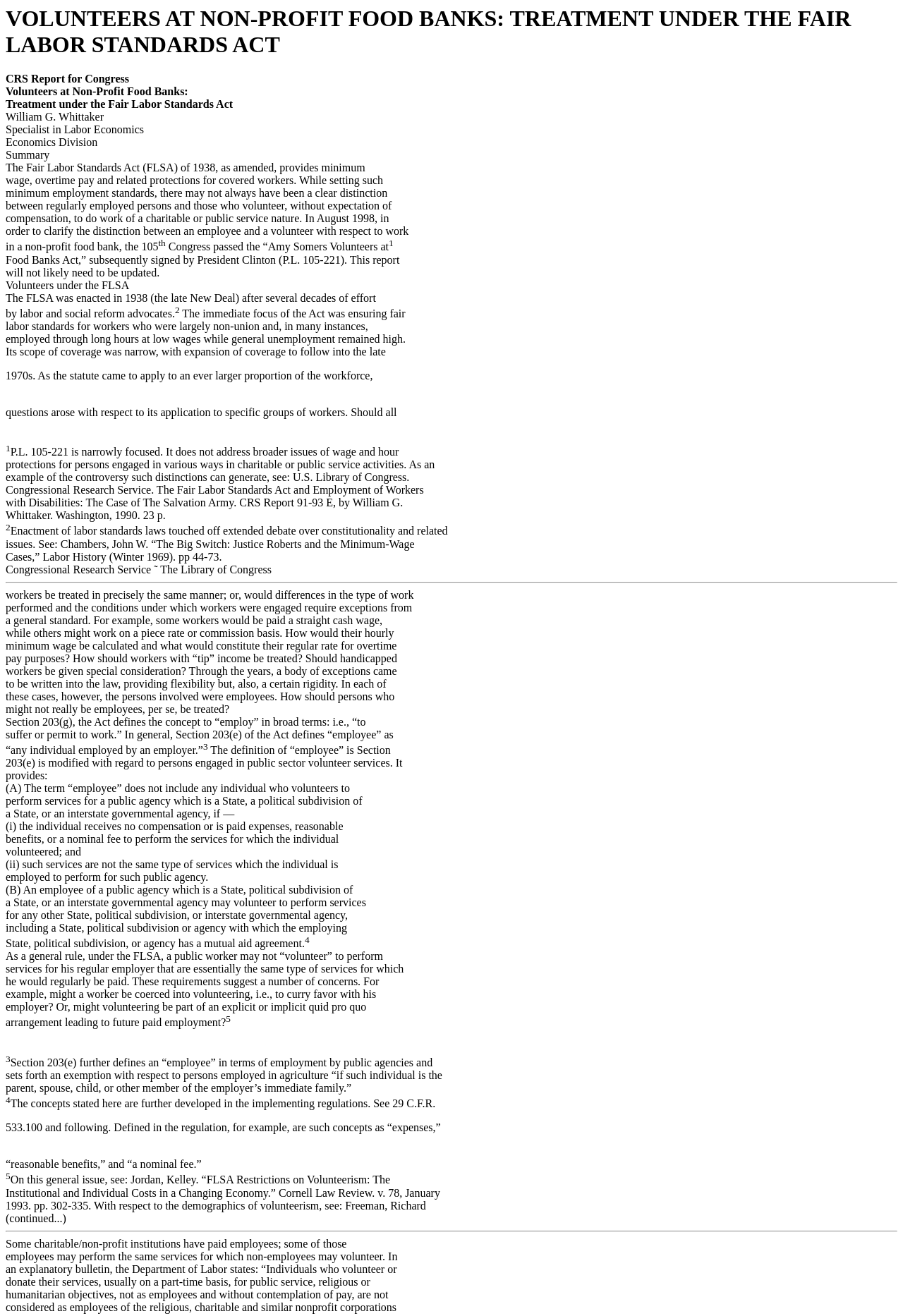Give a detailed account of the webpage, highlighting key information.

This webpage is about the treatment of volunteers at non-profit food banks under the Fair Labor Standards Act (FLSA). The page has a heading that matches the meta description, "VOLUNTEERS AT NON-PROFIT FOOD BANKS: TREATMENT UNDER THE FAIR LABOR STANDARDS ACT", which is located at the top of the page. Below the heading, there is a series of static text elements that provide information about the topic.

The text is organized into paragraphs, with each paragraph discussing a specific aspect of the FLSA and its application to volunteers at non-profit food banks. The text is dense and informative, with many sentences and paragraphs that provide detailed information about the law and its implications.

There are no images on the page, and the layout is simple and straightforward, with a focus on presenting the text in a clear and readable format. The text is arranged in a single column, with no breaks or separators, and the font size and style are consistent throughout the page.

The page appears to be a report or academic paper, with a formal tone and language that suggests it is intended for an audience with some knowledge of the law and its applications. The text includes references to specific laws and regulations, as well as citations to other sources, which adds to the academic and informative tone of the page.